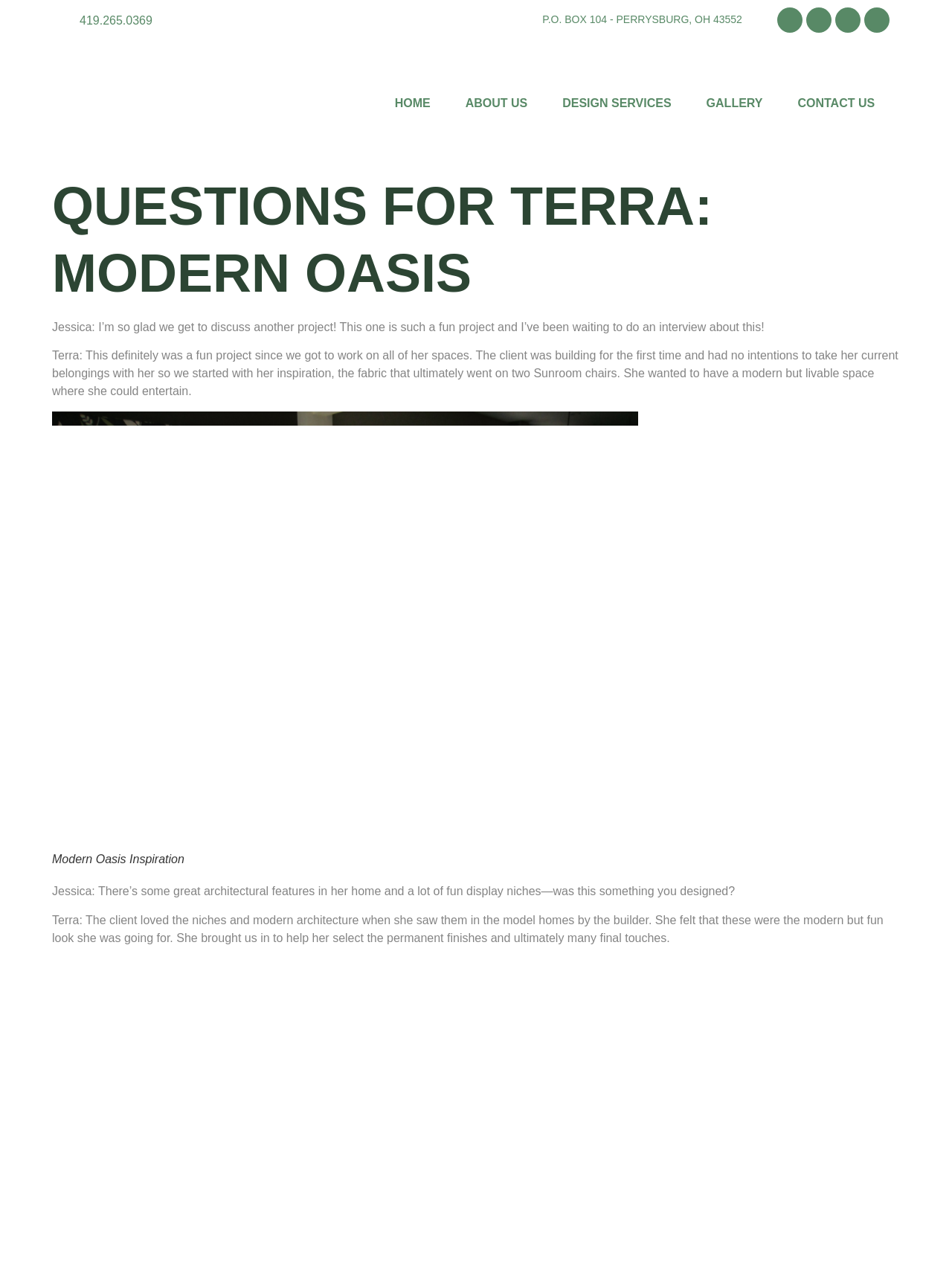Determine the bounding box coordinates of the clickable area required to perform the following instruction: "Read ABOUT US". The coordinates should be represented as four float numbers between 0 and 1: [left, top, right, bottom].

[0.493, 0.068, 0.587, 0.095]